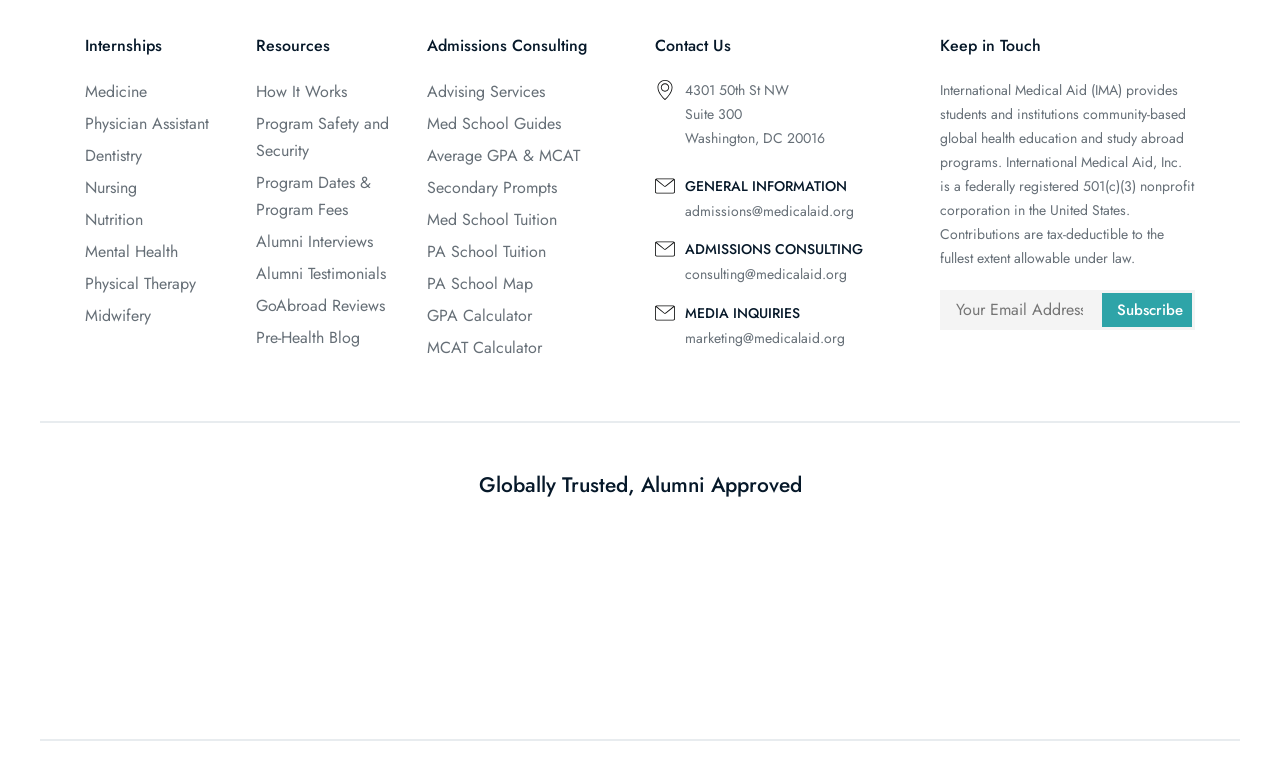Find the bounding box coordinates for the area you need to click to carry out the instruction: "Click on the 'Alumni Interviews' link". The coordinates should be four float numbers between 0 and 1, indicated as [left, top, right, bottom].

[0.2, 0.301, 0.291, 0.336]